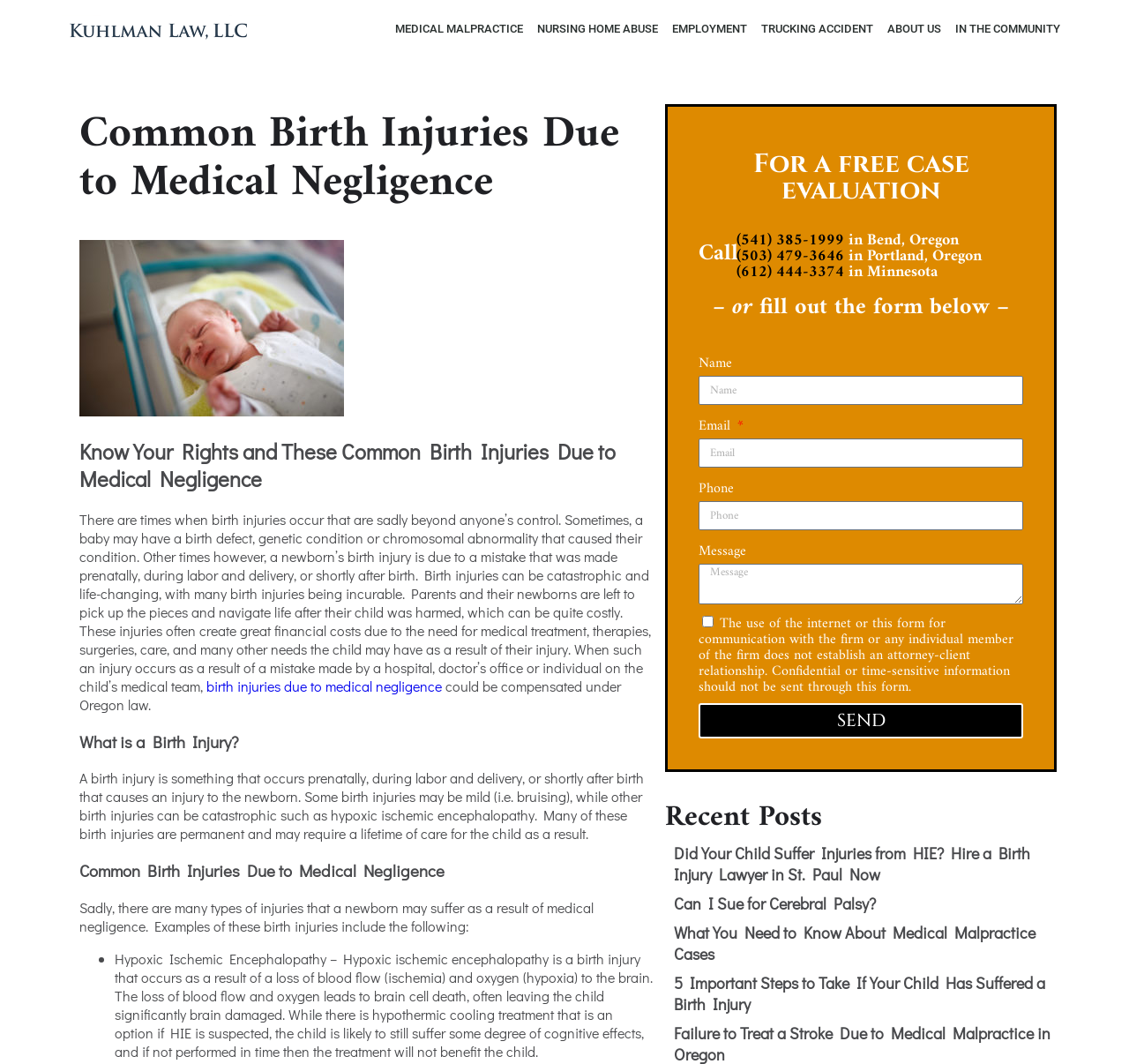How many recent posts are listed on this webpage? From the image, respond with a single word or brief phrase.

4